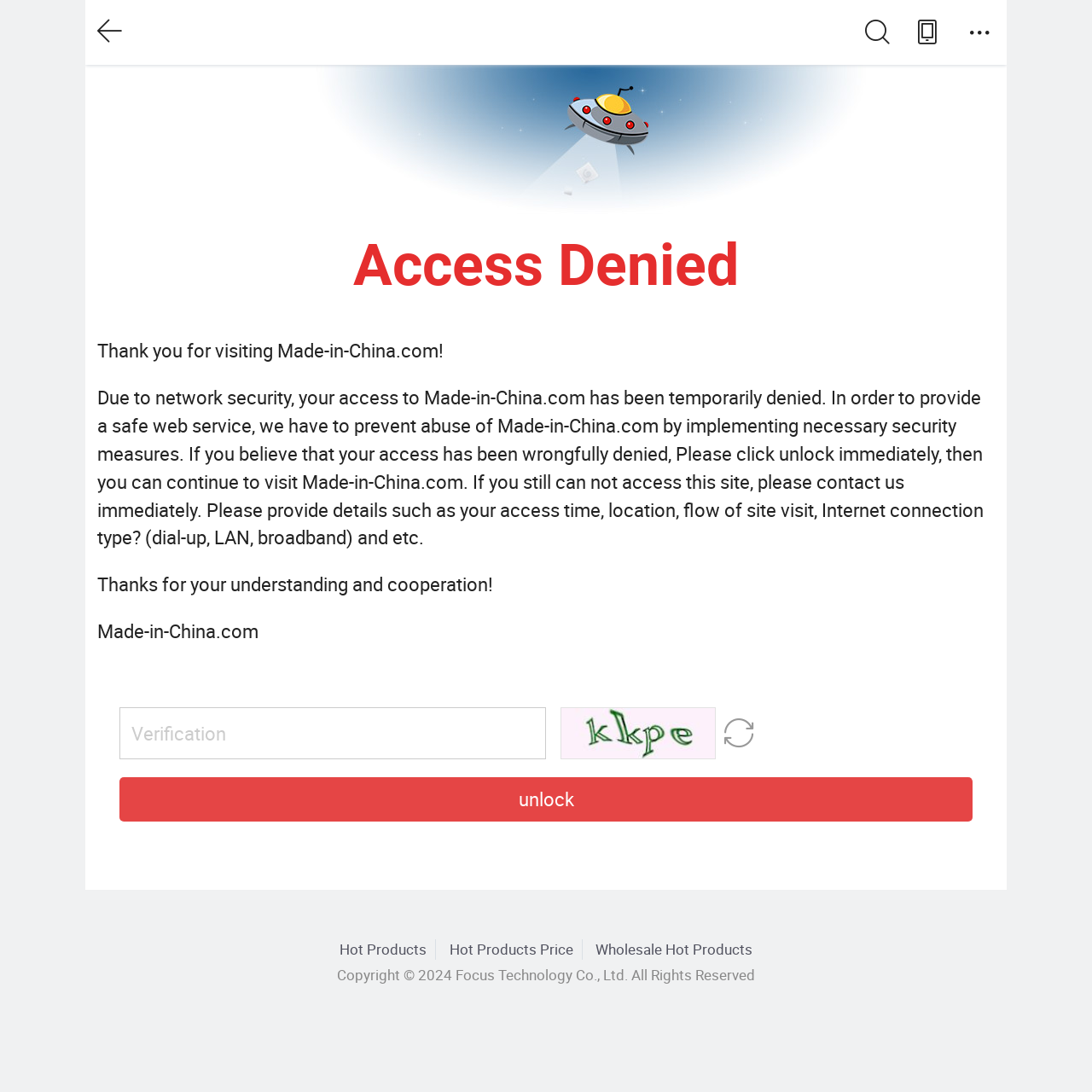What is the copyright information on the webpage? Observe the screenshot and provide a one-word or short phrase answer.

2024 Focus Technology Co., Ltd.